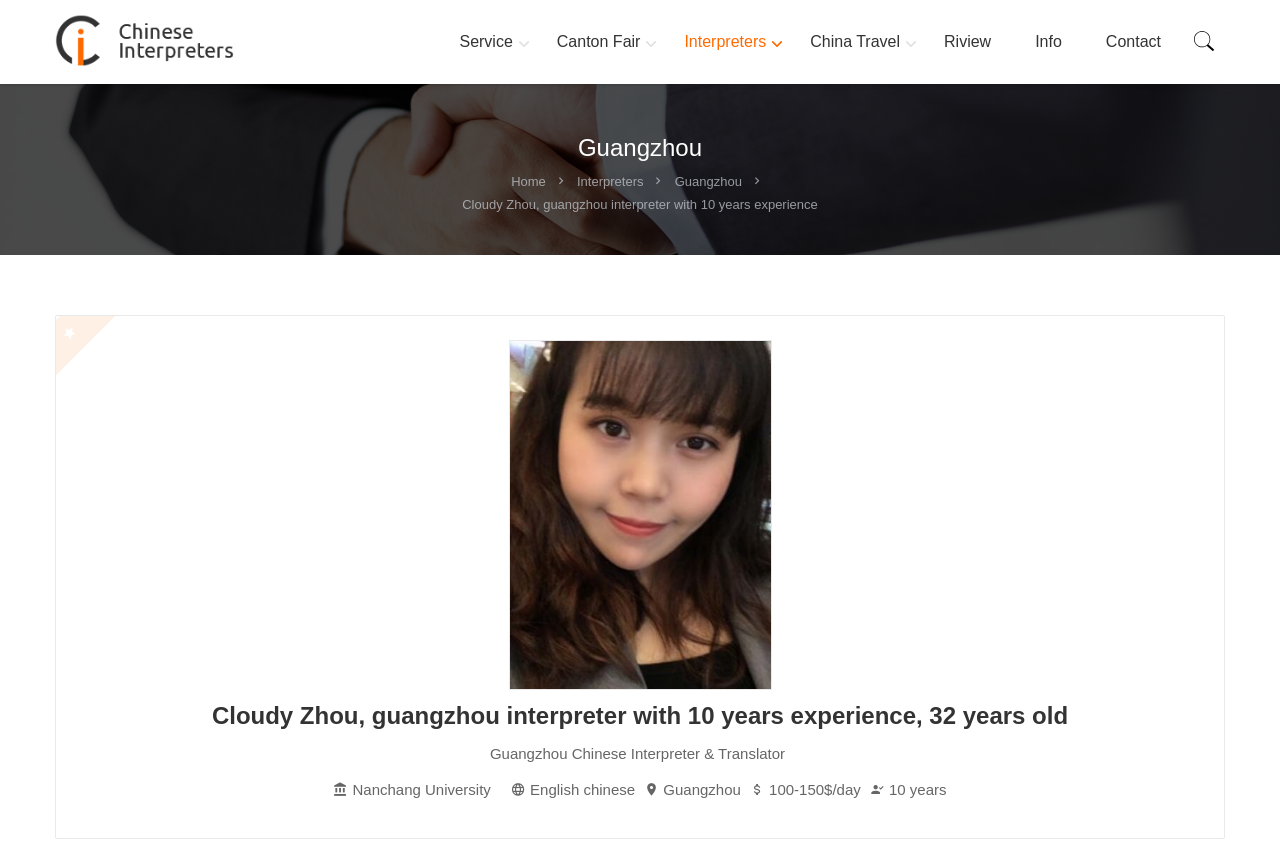Specify the bounding box coordinates of the element's region that should be clicked to achieve the following instruction: "Click the 'Service' link". The bounding box coordinates consist of four float numbers between 0 and 1, in the format [left, top, right, bottom].

[0.351, 0.0, 0.408, 0.098]